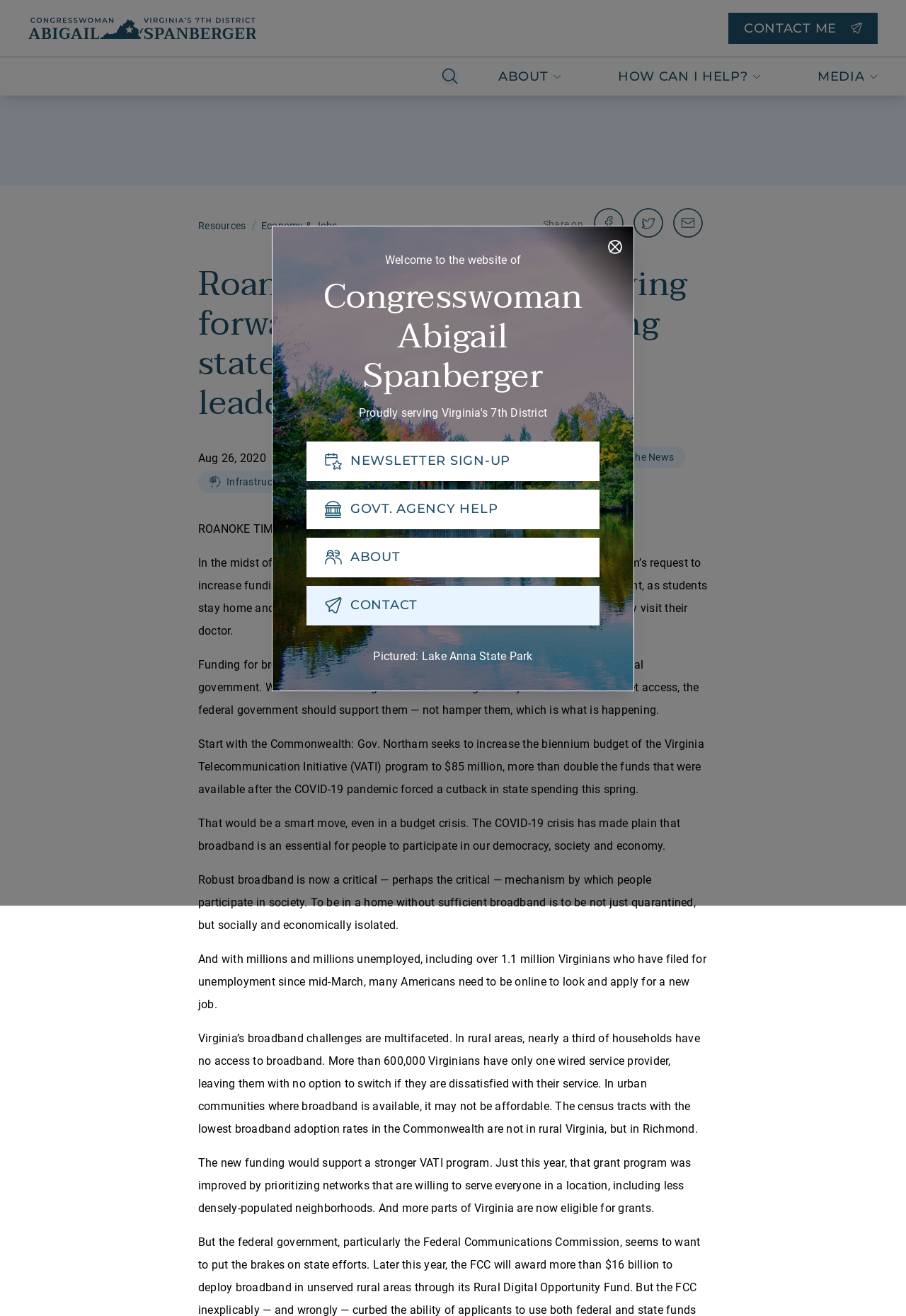Please identify the bounding box coordinates of the element I need to click to follow this instruction: "Click the 'Search' button".

[0.475, 0.044, 0.519, 0.073]